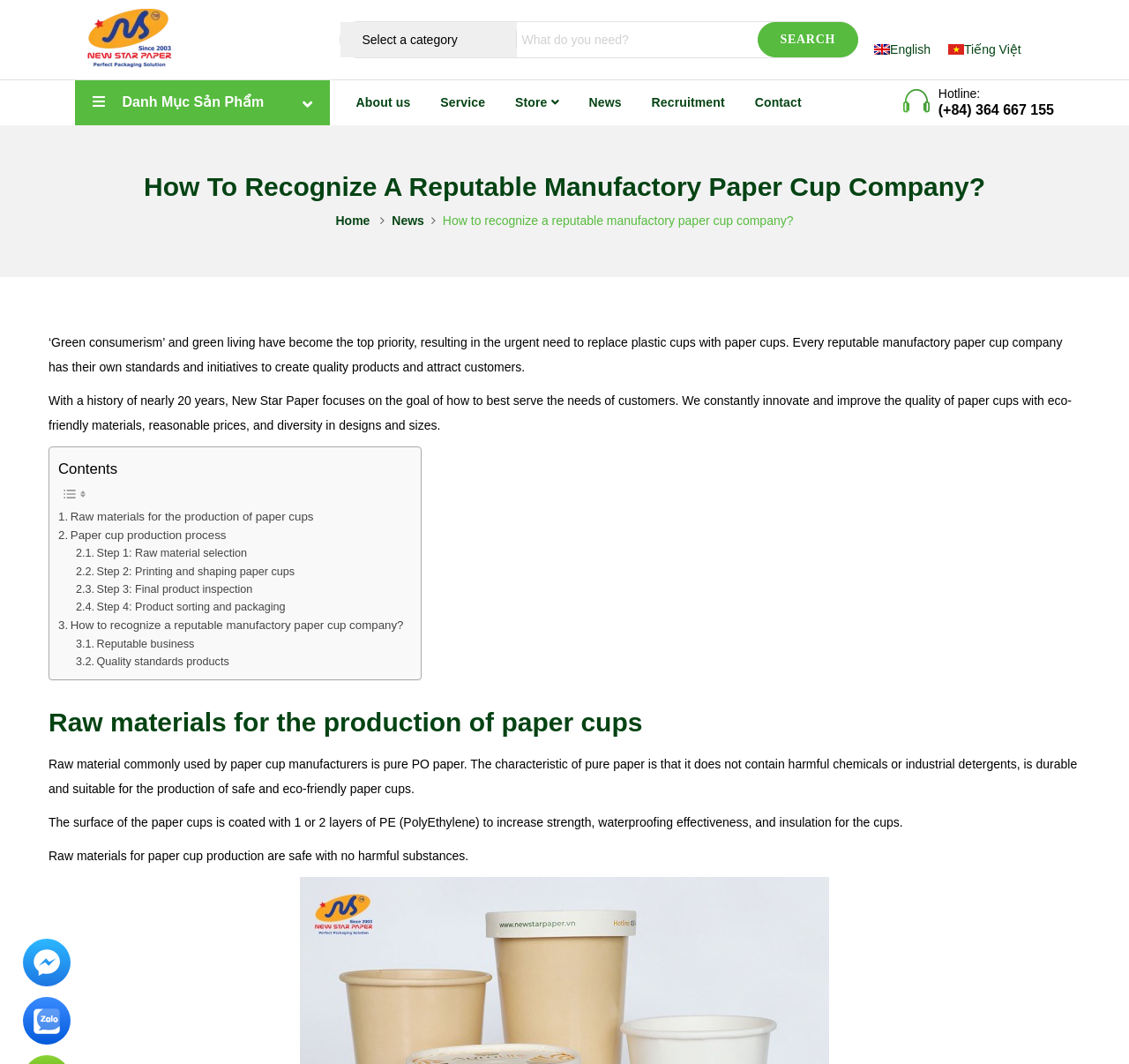Specify the bounding box coordinates of the region I need to click to perform the following instruction: "Select a language". The coordinates must be four float numbers in the range of 0 to 1, i.e., [left, top, right, bottom].

[0.766, 0.036, 0.832, 0.057]